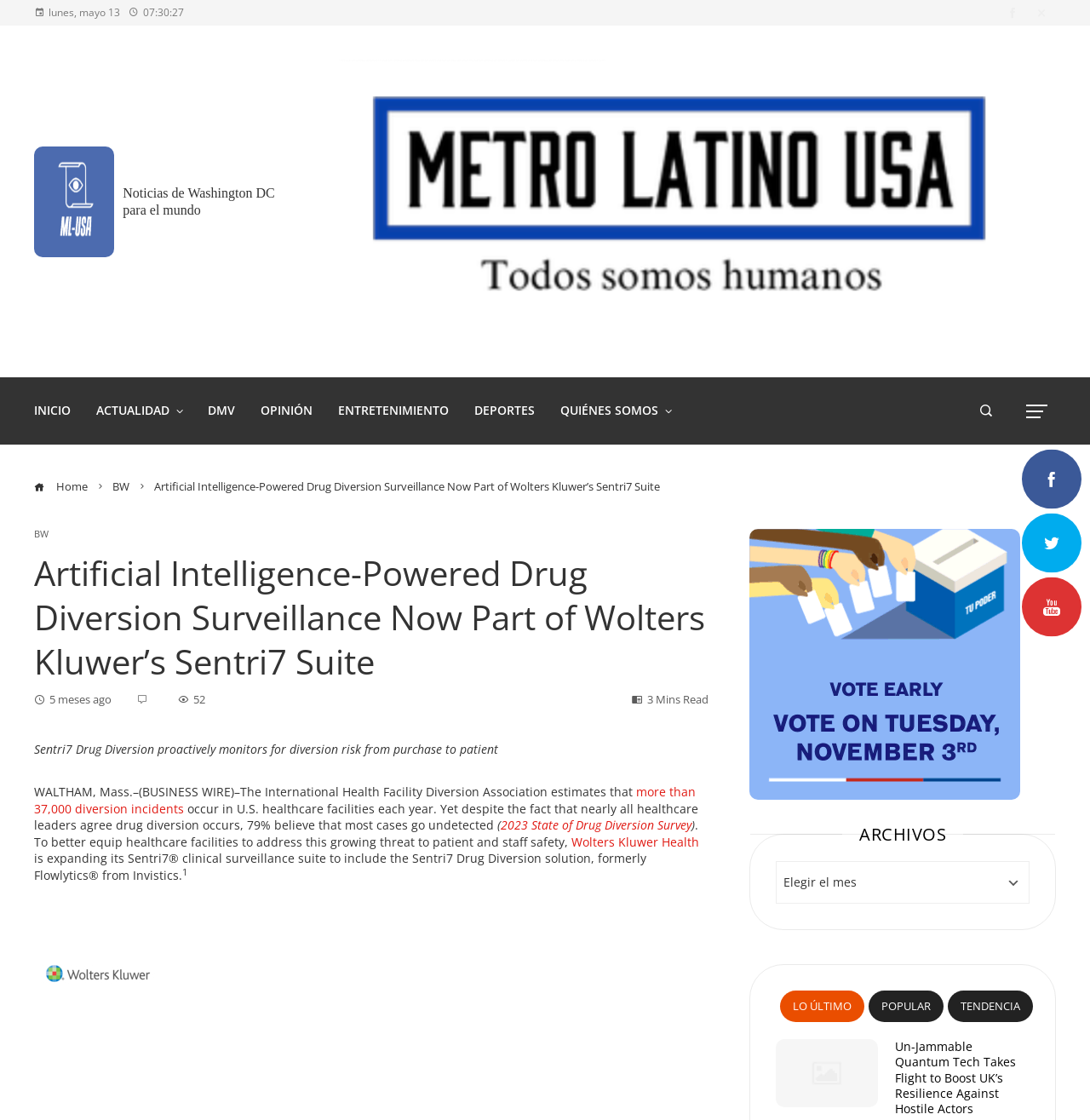What is the name of the clinical surveillance suite?
Based on the screenshot, answer the question with a single word or phrase.

Sentri7